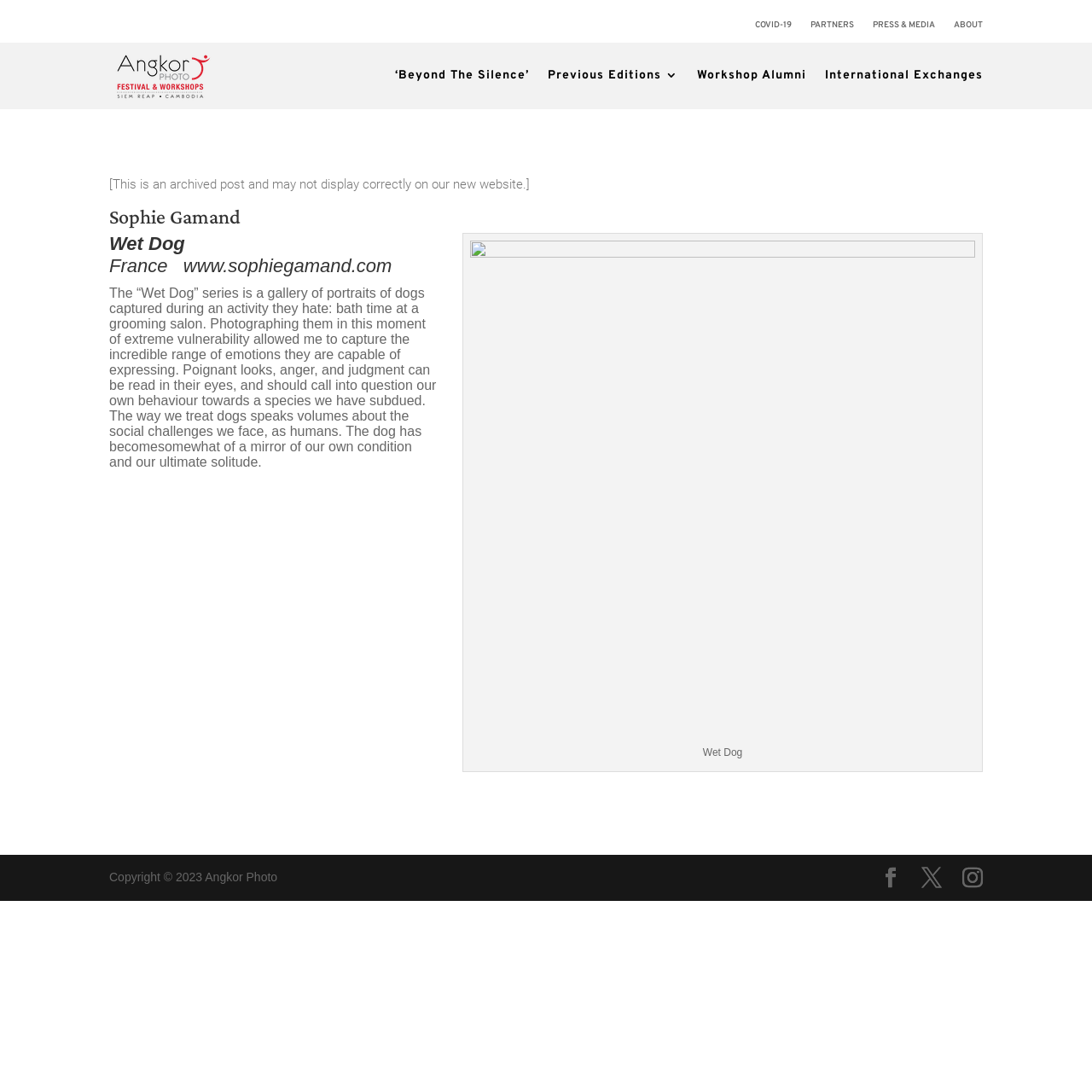Based on the image, give a detailed response to the question: What is the photographer's name?

The photographer's name is mentioned in the heading 'Sophie Gamand' and also in the link 'www.sophiegamand.com' which suggests that the website is related to the photographer's work.